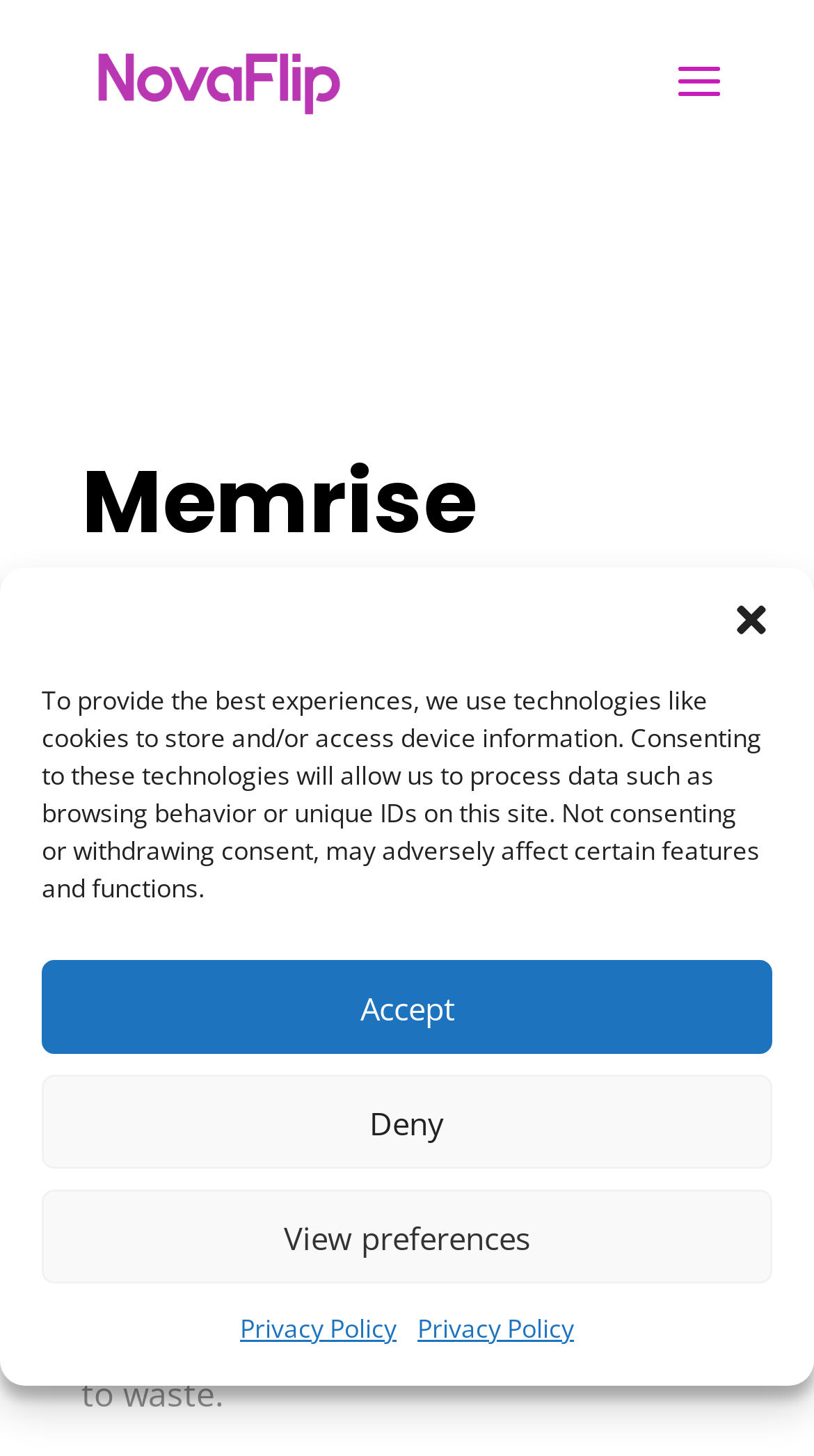Determine the bounding box of the UI component based on this description: "View preferences". The bounding box coordinates should be four float values between 0 and 1, i.e., [left, top, right, bottom].

[0.051, 0.817, 0.949, 0.882]